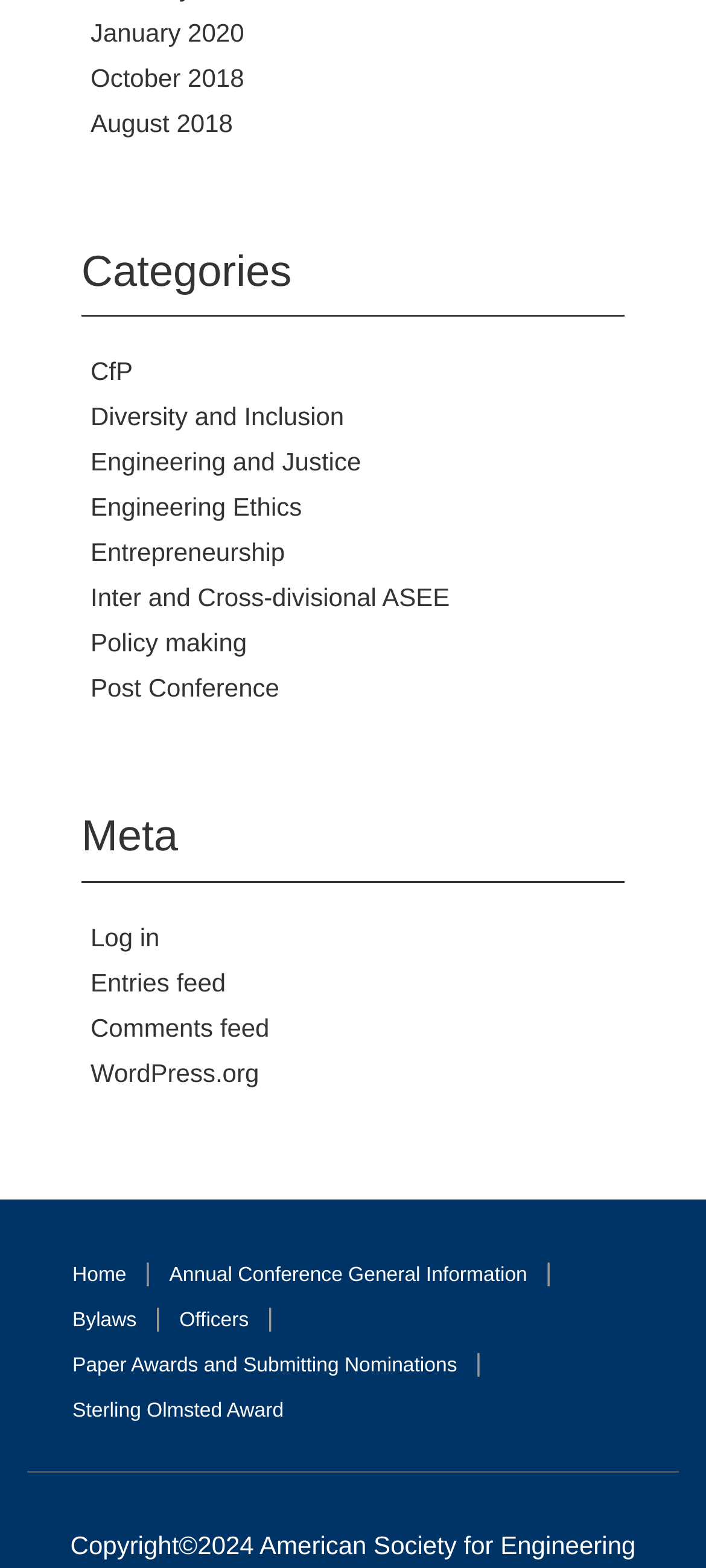Show the bounding box coordinates for the element that needs to be clicked to execute the following instruction: "View the WordPress.org website". Provide the coordinates in the form of four float numbers between 0 and 1, i.e., [left, top, right, bottom].

[0.128, 0.675, 0.367, 0.693]